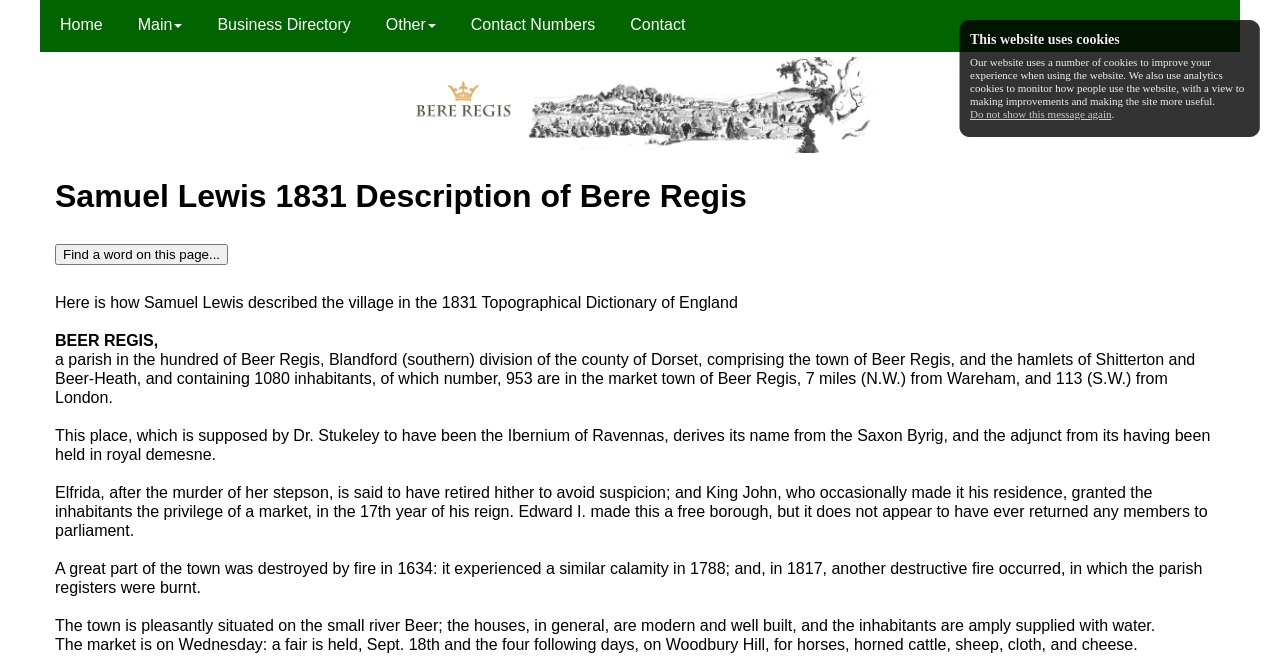Respond concisely with one word or phrase to the following query:
What is the date of the fair held on Woodbury Hill?

Sept. 18th